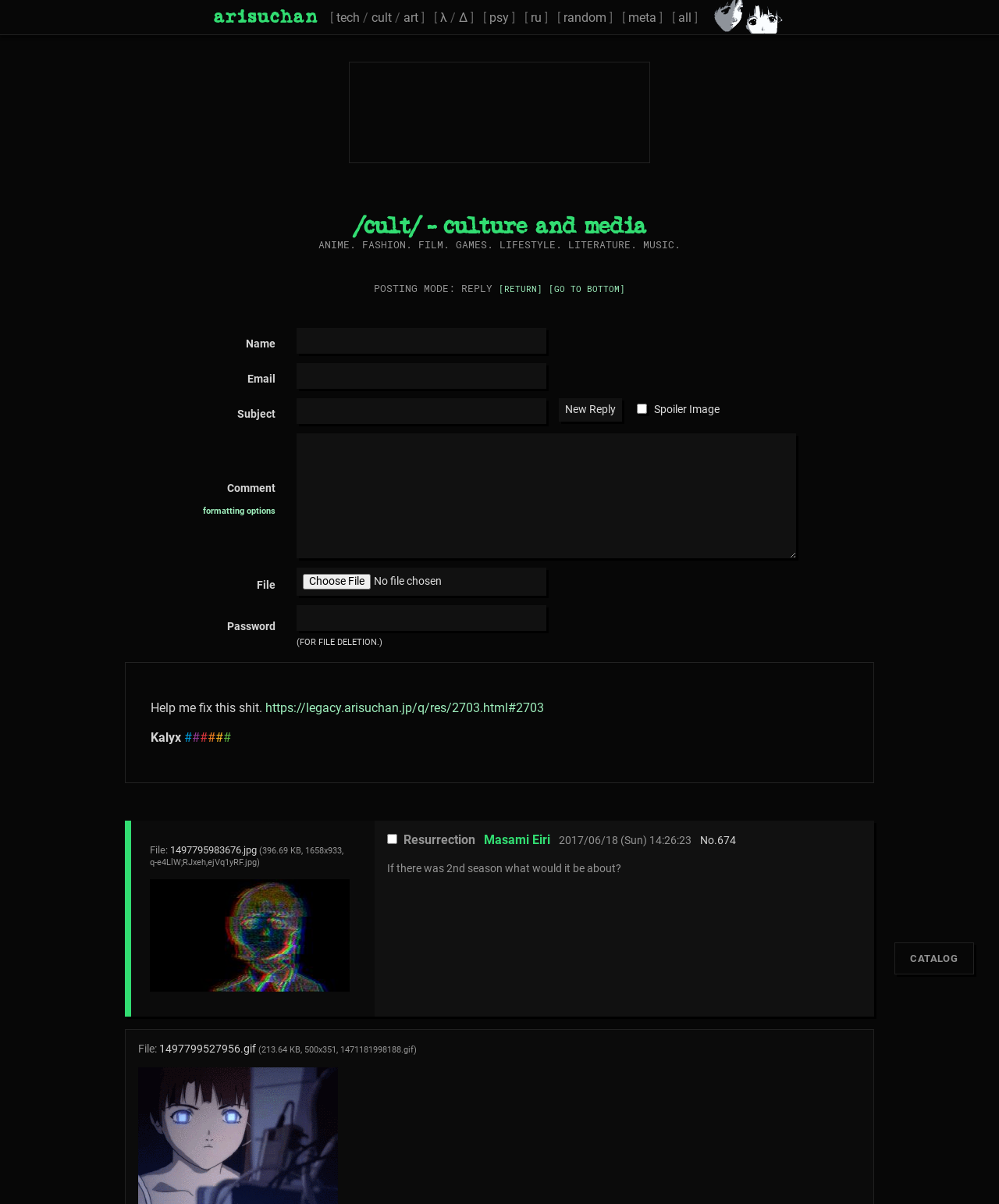Please determine the bounding box coordinates of the element to click on in order to accomplish the following task: "Enter a subject". Ensure the coordinates are four float numbers ranging from 0 to 1, i.e., [left, top, right, bottom].

[0.296, 0.33, 0.546, 0.352]